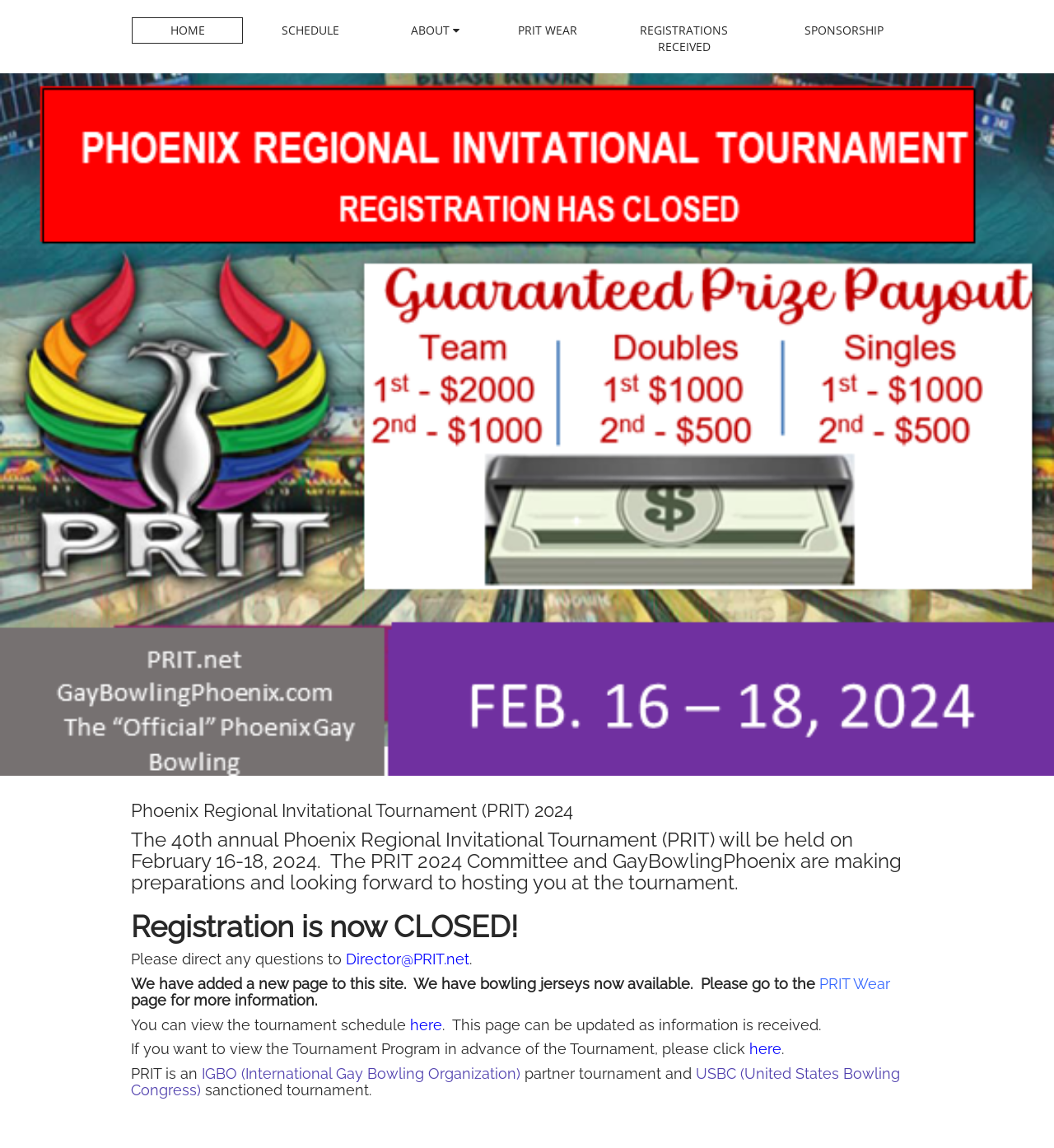Find the bounding box coordinates of the clickable region needed to perform the following instruction: "Go to HOME page". The coordinates should be provided as four float numbers between 0 and 1, i.e., [left, top, right, bottom].

[0.125, 0.015, 0.231, 0.038]